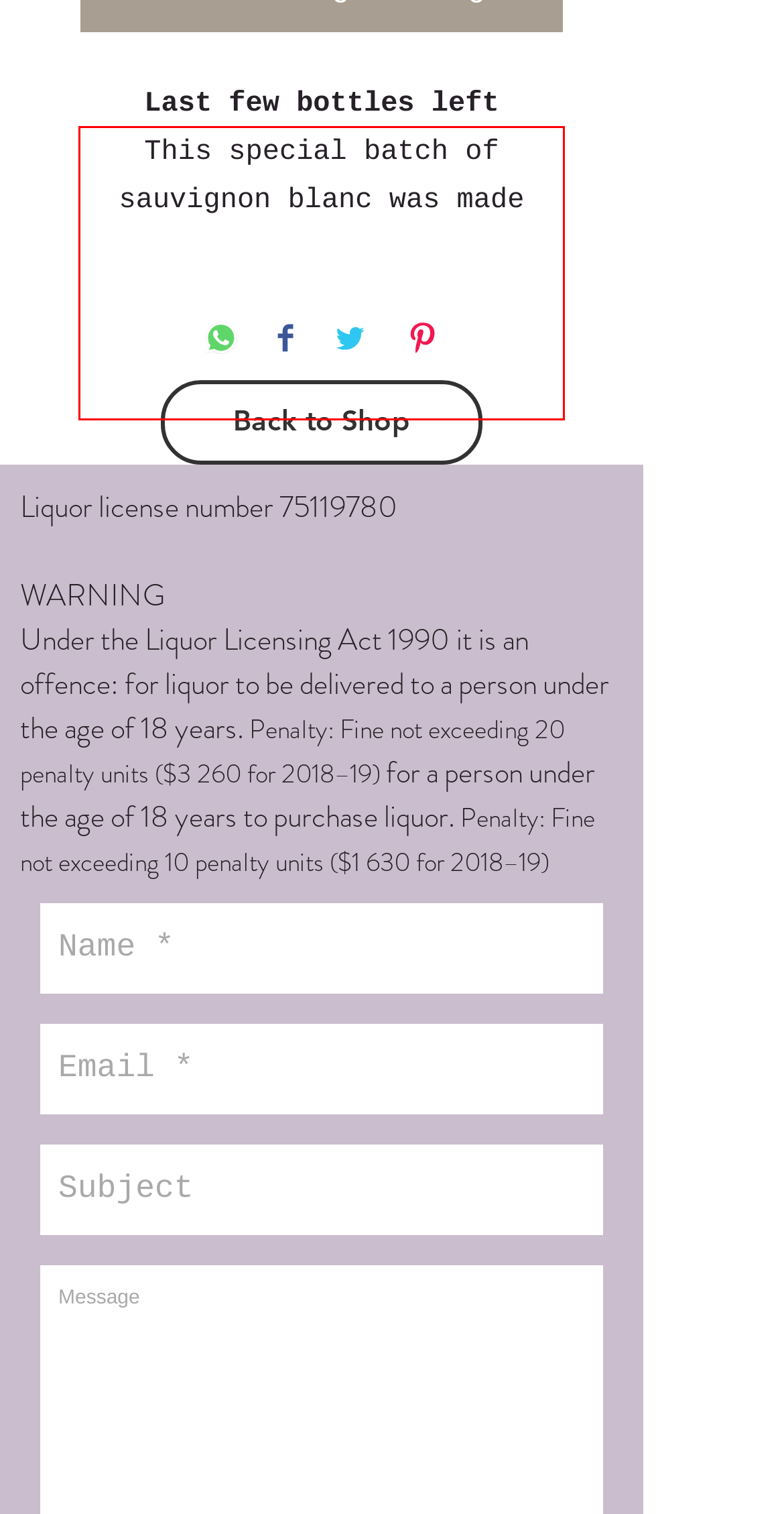Using OCR, extract the text content found within the red bounding box in the given webpage screenshot.

This special batch of sauvignon blanc was made from 100% natural grapes, hand picked, slow cold ferment and aged in French oak.